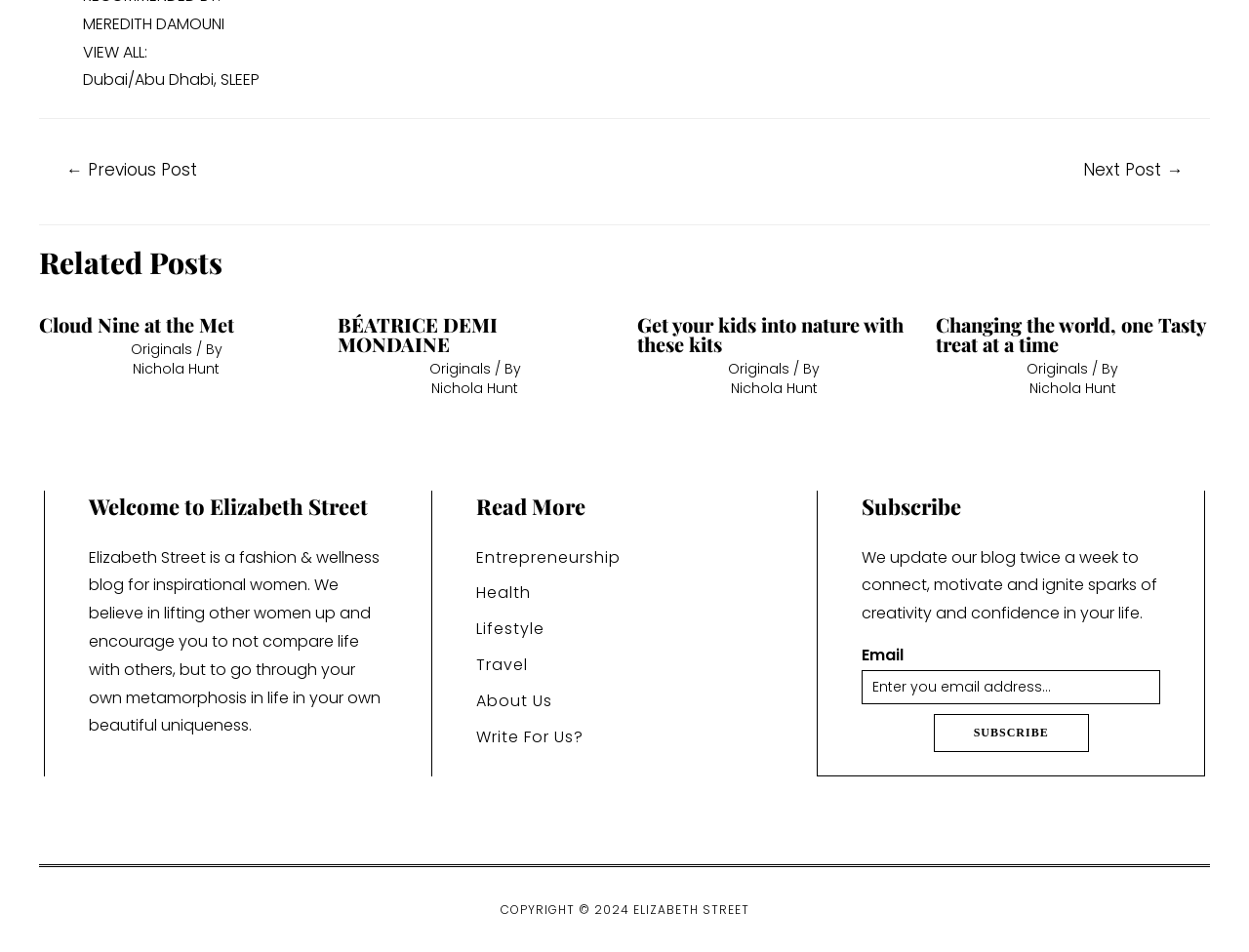Based on the element description "← Previous Post", predict the bounding box coordinates of the UI element.

[0.033, 0.16, 0.178, 0.201]